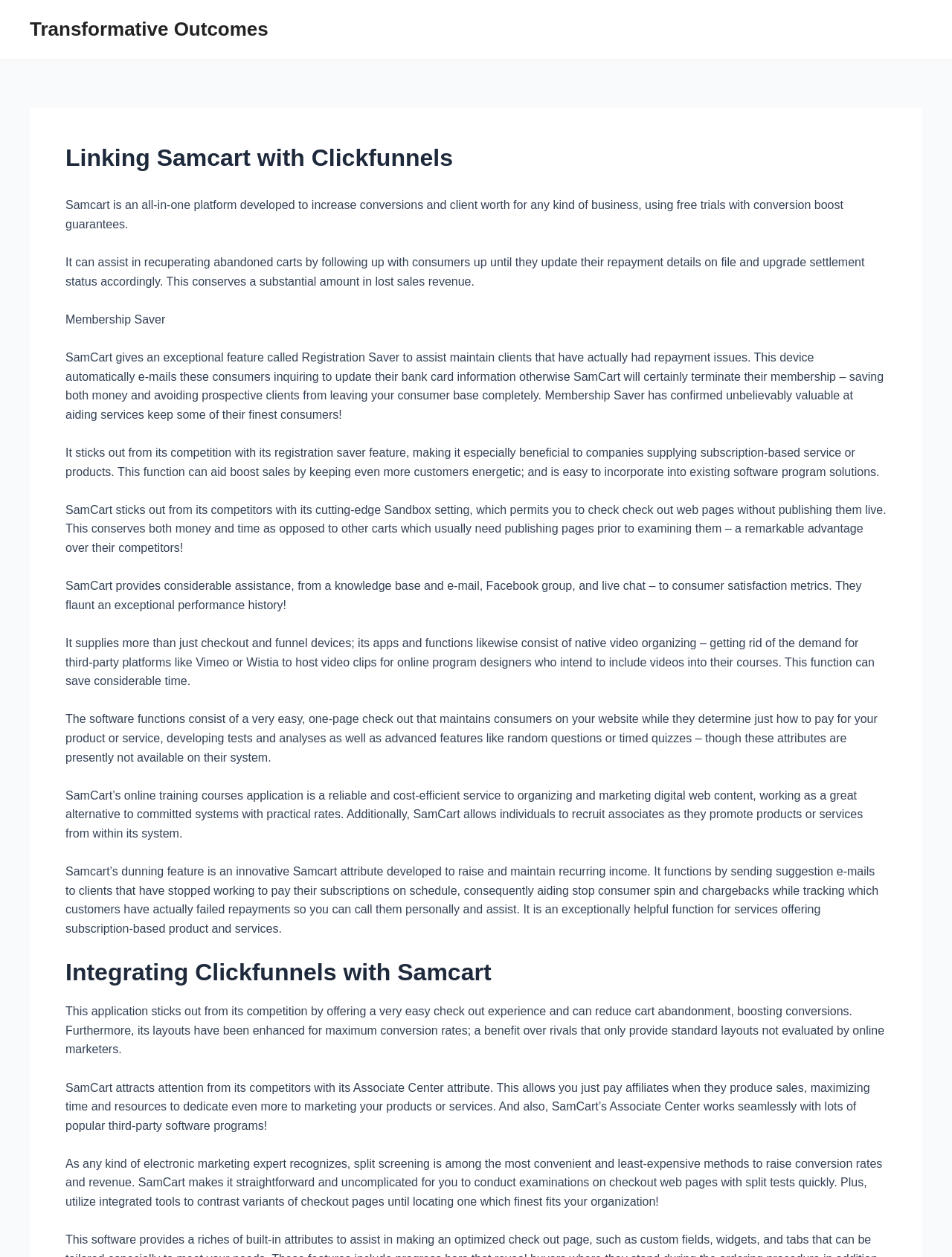Answer the question below in one word or phrase:
What is Samcart's feature to assist in recovering abandoned carts?

Membership Saver